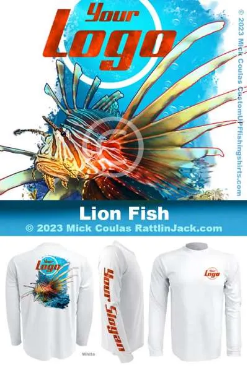What is the color of the shirt?
Based on the visual content, answer with a single word or a brief phrase.

White